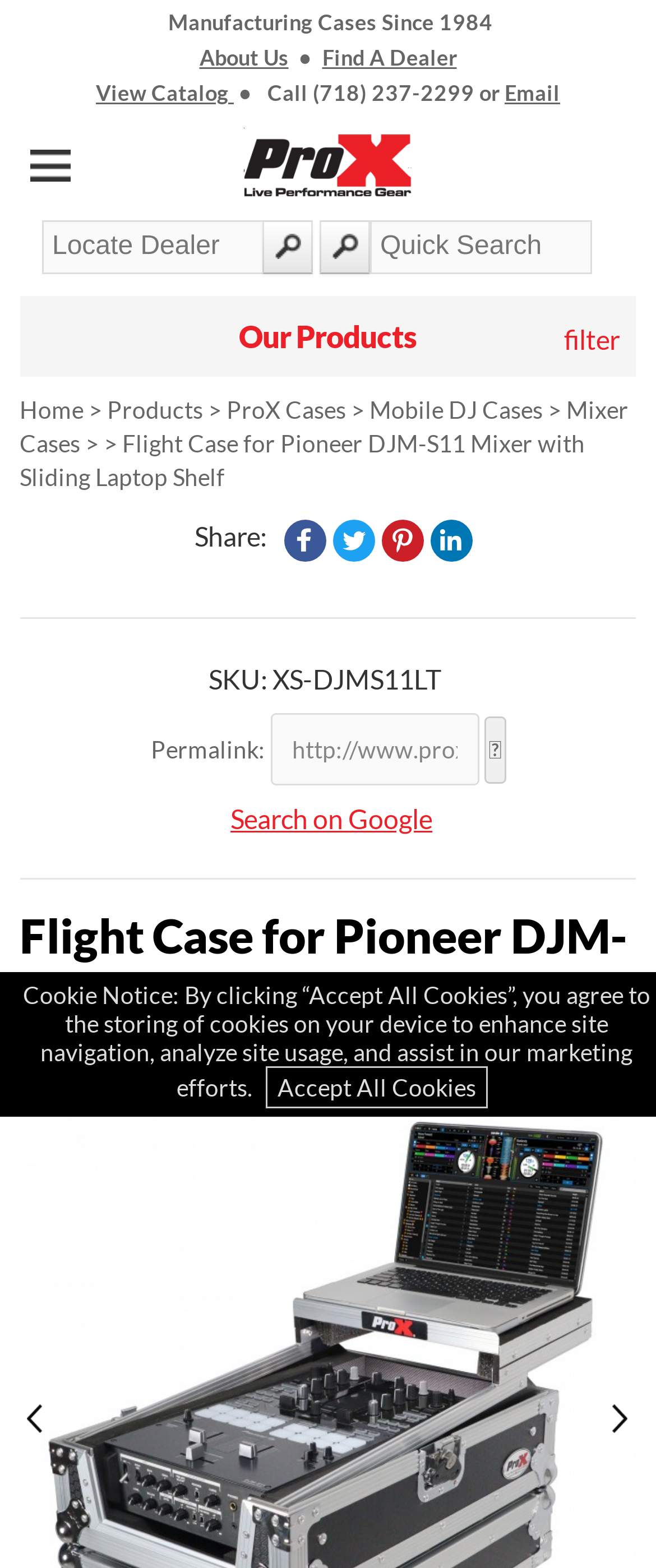Locate the bounding box coordinates of the area to click to fulfill this instruction: "Search for a dealer". The bounding box should be presented as four float numbers between 0 and 1, in the order [left, top, right, bottom].

[0.064, 0.14, 0.403, 0.174]